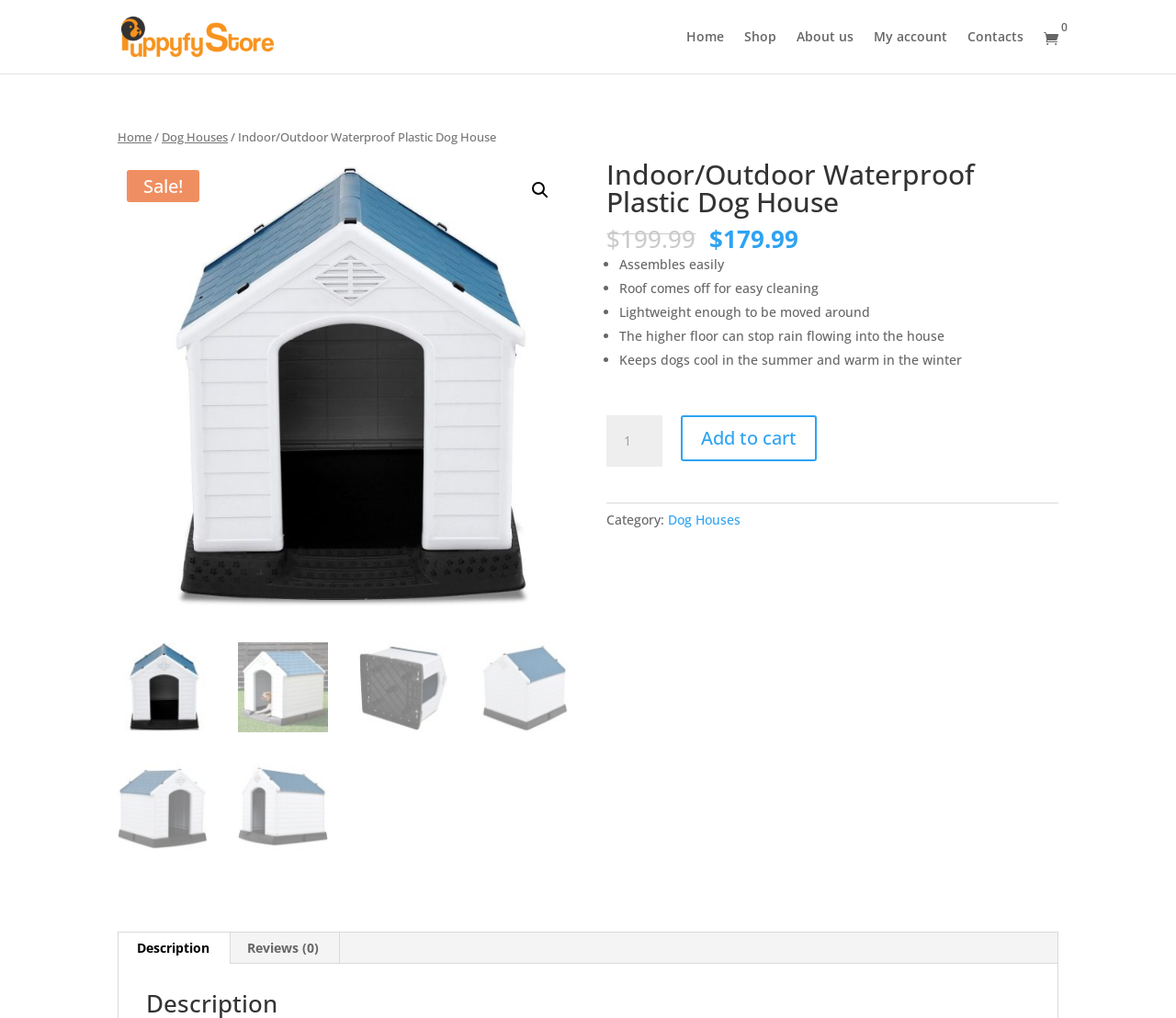Give the bounding box coordinates for this UI element: "Add to cart". The coordinates should be four float numbers between 0 and 1, arranged as [left, top, right, bottom].

[0.579, 0.408, 0.694, 0.453]